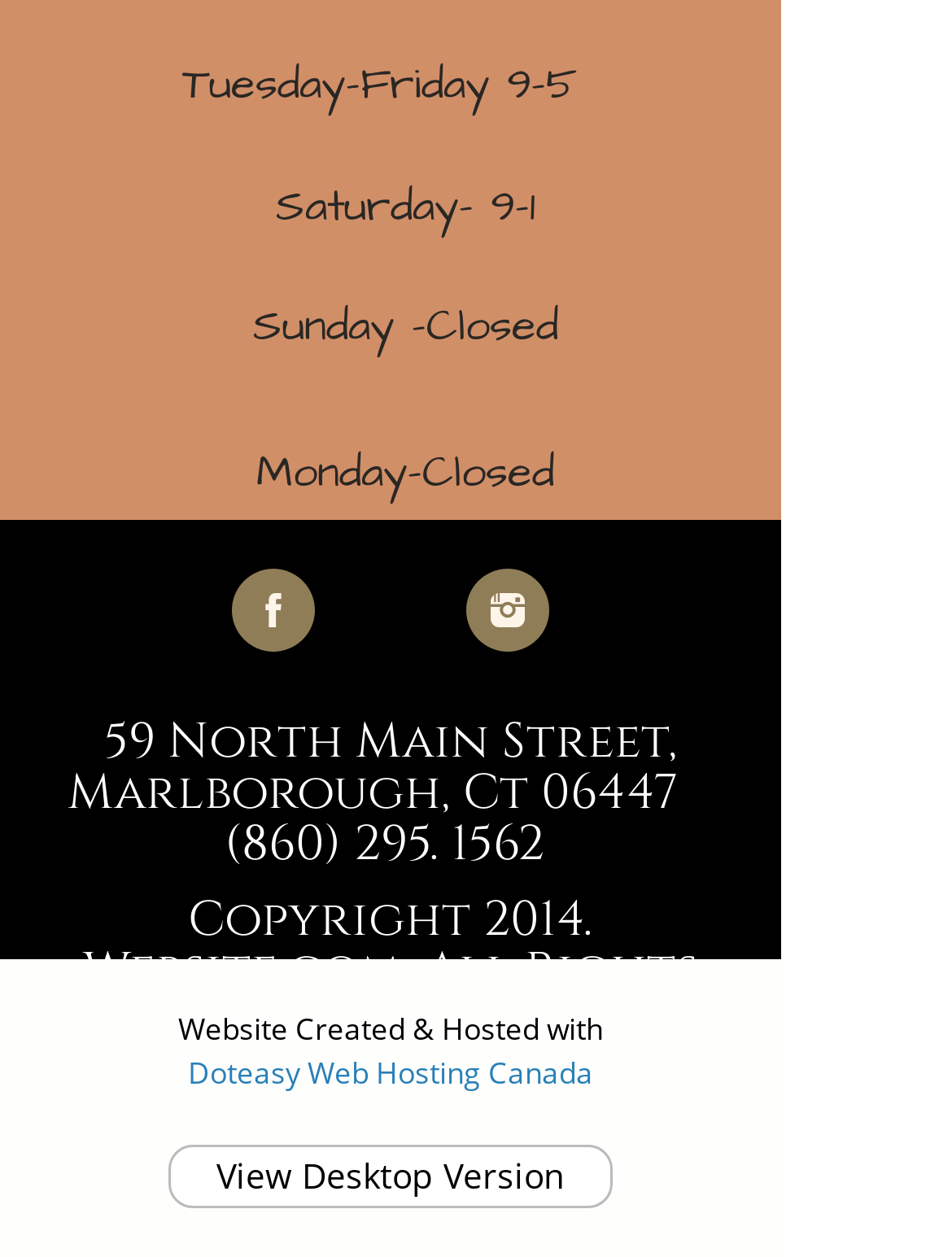Answer this question in one word or a short phrase: What is the address of the business?

59 North Main Street, Marlborough, Ct 06447